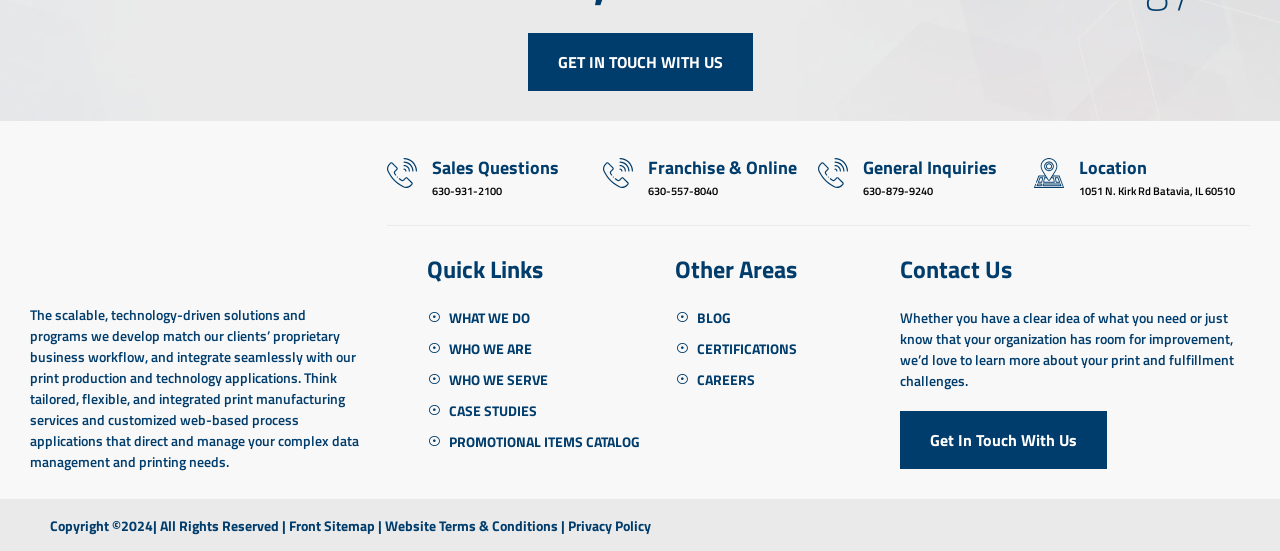Determine the bounding box coordinates of the region to click in order to accomplish the following instruction: "Visit Shenzhen Adkiosk Technology Co., Ltd.". Provide the coordinates as four float numbers between 0 and 1, specifically [left, top, right, bottom].

None